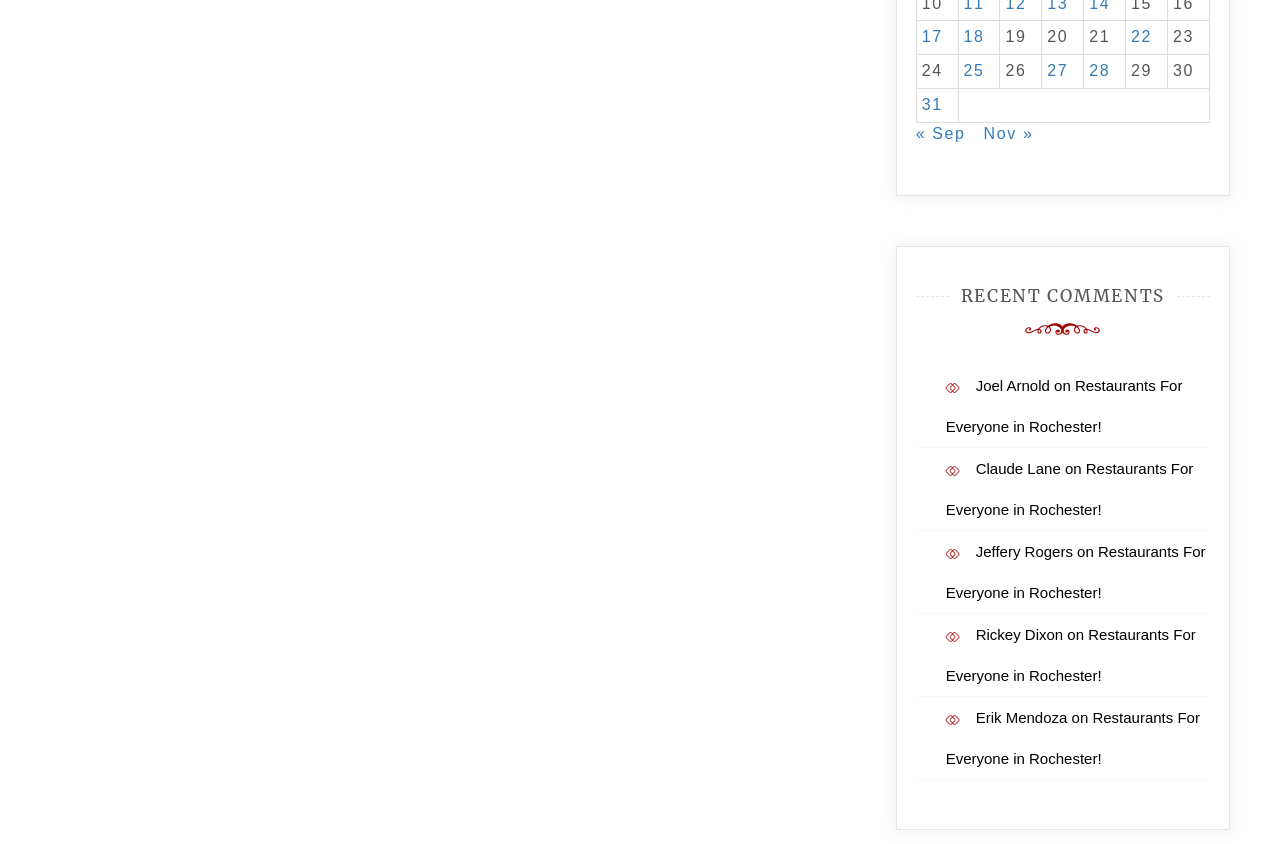Please identify the bounding box coordinates of the clickable area that will fulfill the following instruction: "Select the 'INTERMEDIATE RED' button". The coordinates should be in the format of four float numbers between 0 and 1, i.e., [left, top, right, bottom].

None